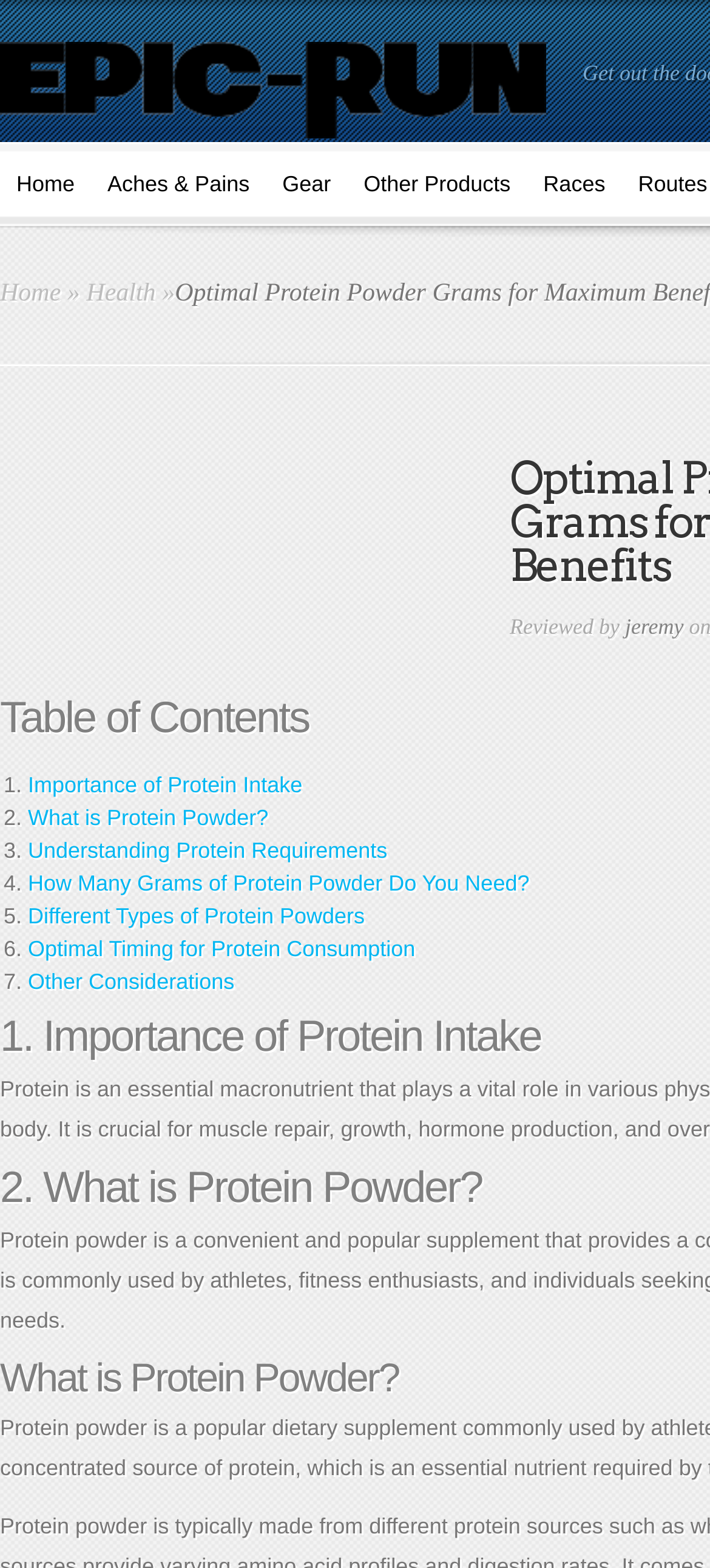Find the bounding box coordinates of the area that needs to be clicked in order to achieve the following instruction: "read about importance of protein intake". The coordinates should be specified as four float numbers between 0 and 1, i.e., [left, top, right, bottom].

[0.039, 0.492, 0.426, 0.509]